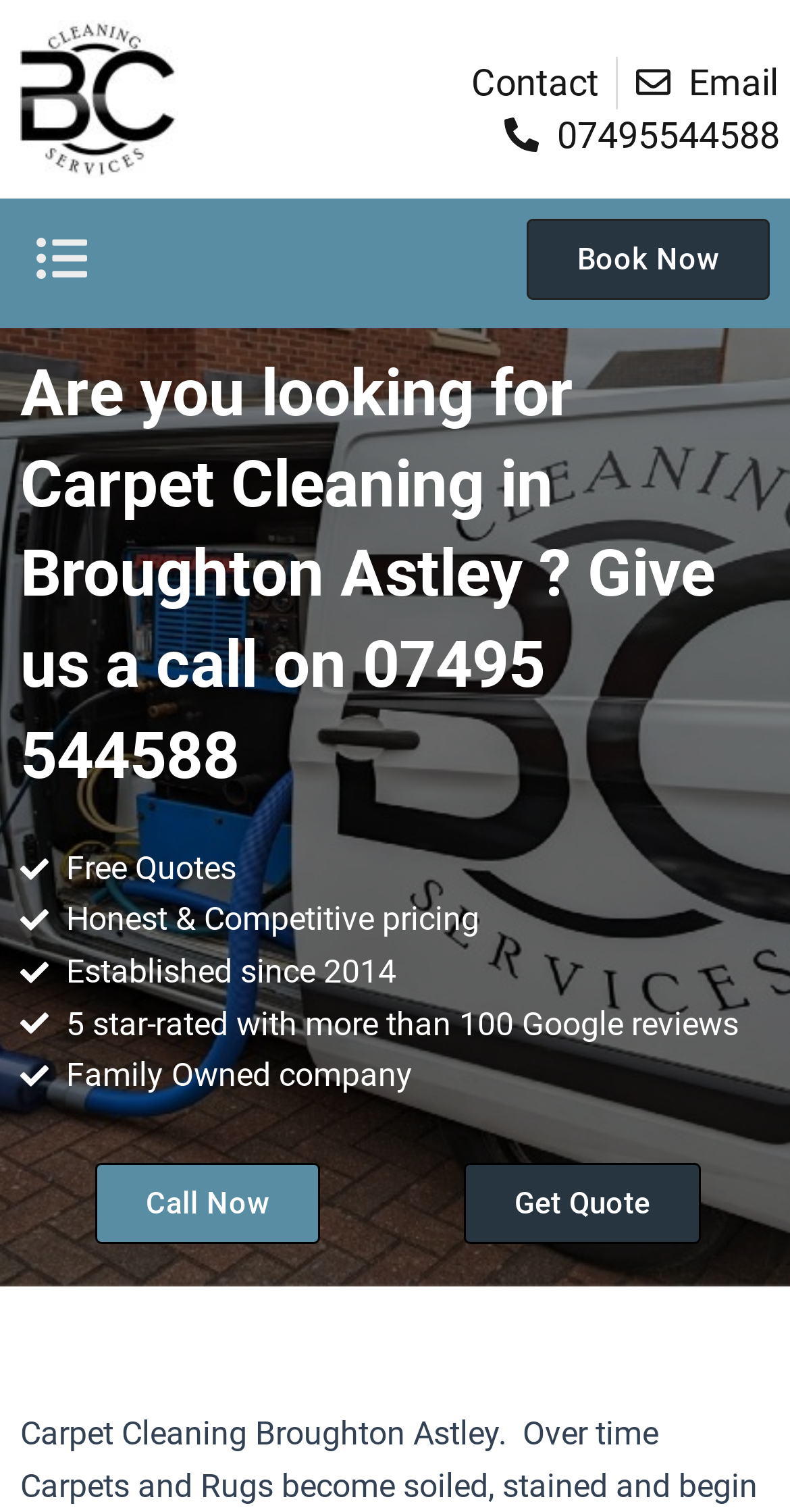Bounding box coordinates are specified in the format (top-left x, top-left y, bottom-right x, bottom-right y). All values are floating point numbers bounded between 0 and 1. Please provide the bounding box coordinate of the region this sentence describes: alt="bccleaning logo" title="bccleaning-logo"

[0.026, 0.013, 0.224, 0.117]